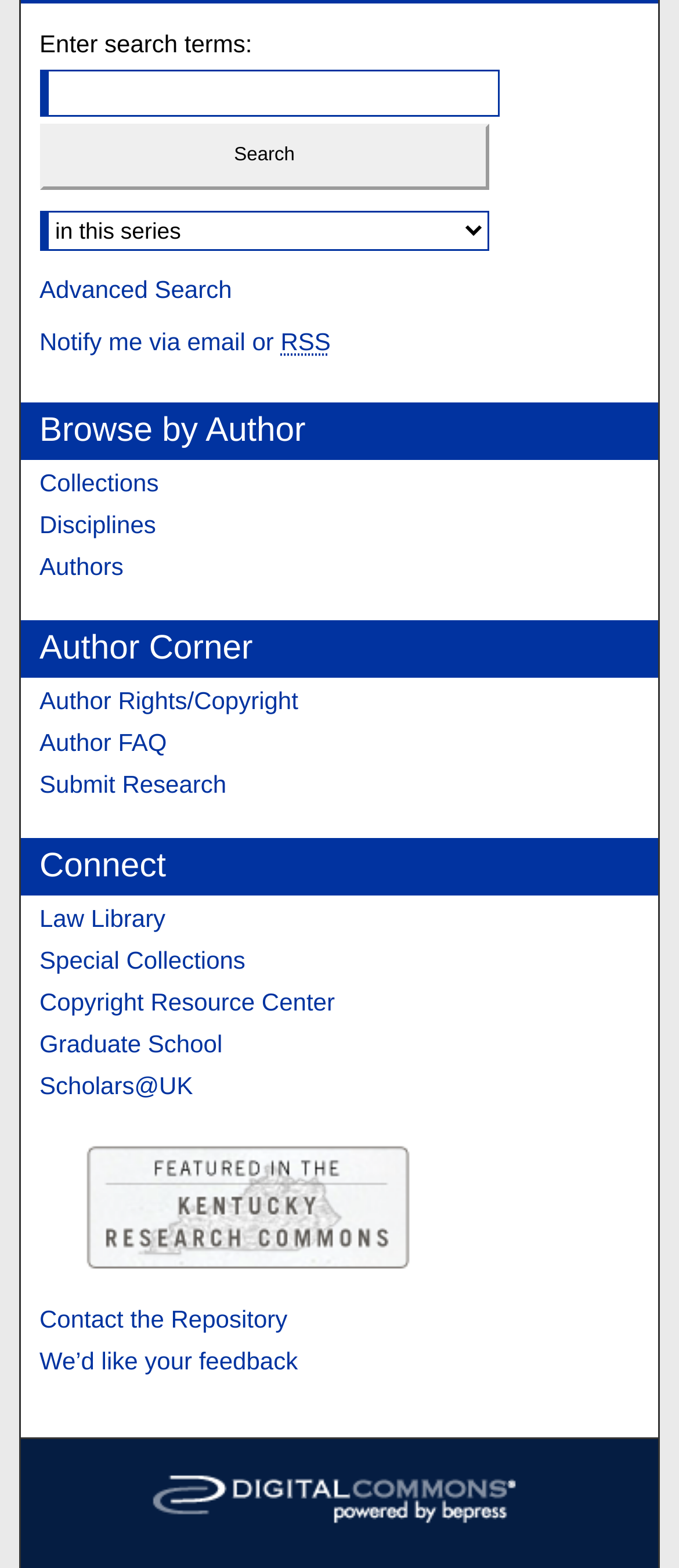Locate the bounding box coordinates of the element that needs to be clicked to carry out the instruction: "Browse by Author". The coordinates should be given as four float numbers ranging from 0 to 1, i.e., [left, top, right, bottom].

[0.03, 0.231, 0.97, 0.267]